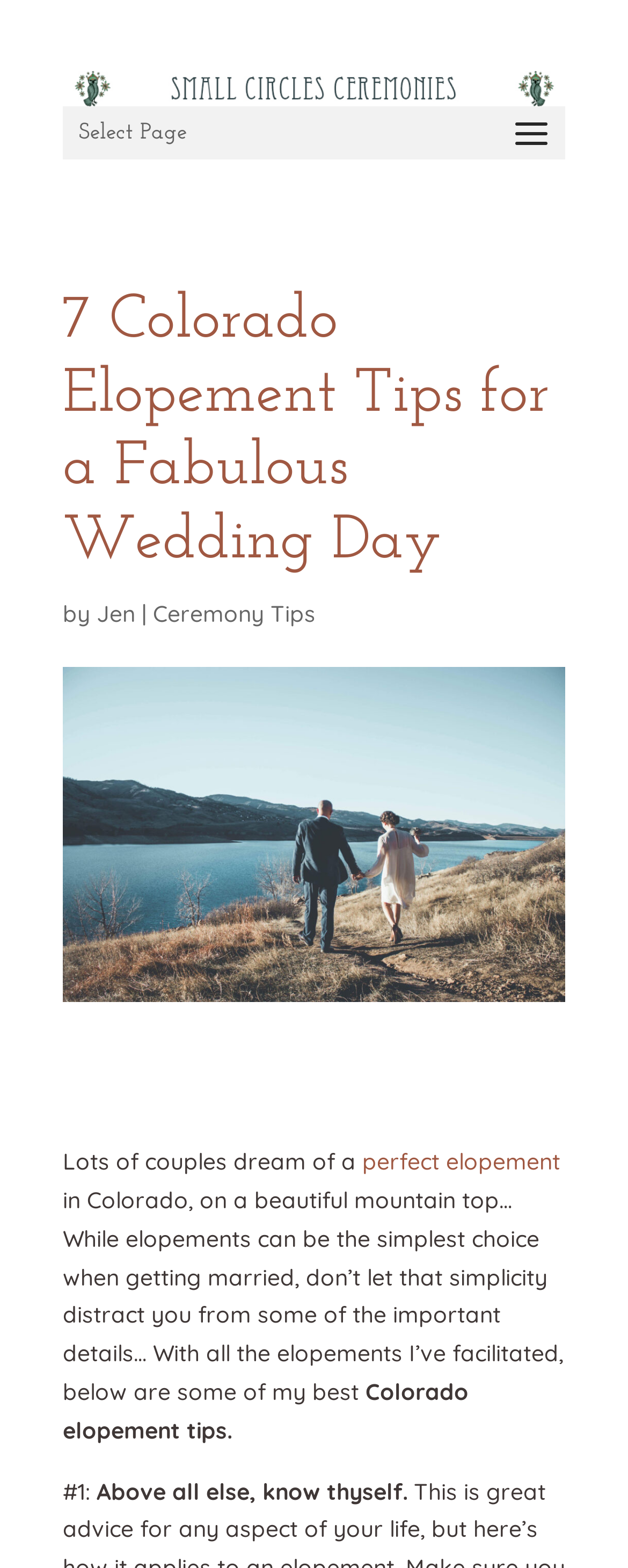What is the name of the ceremony service?
Look at the screenshot and respond with one word or a short phrase.

Small Circles Ceremonies